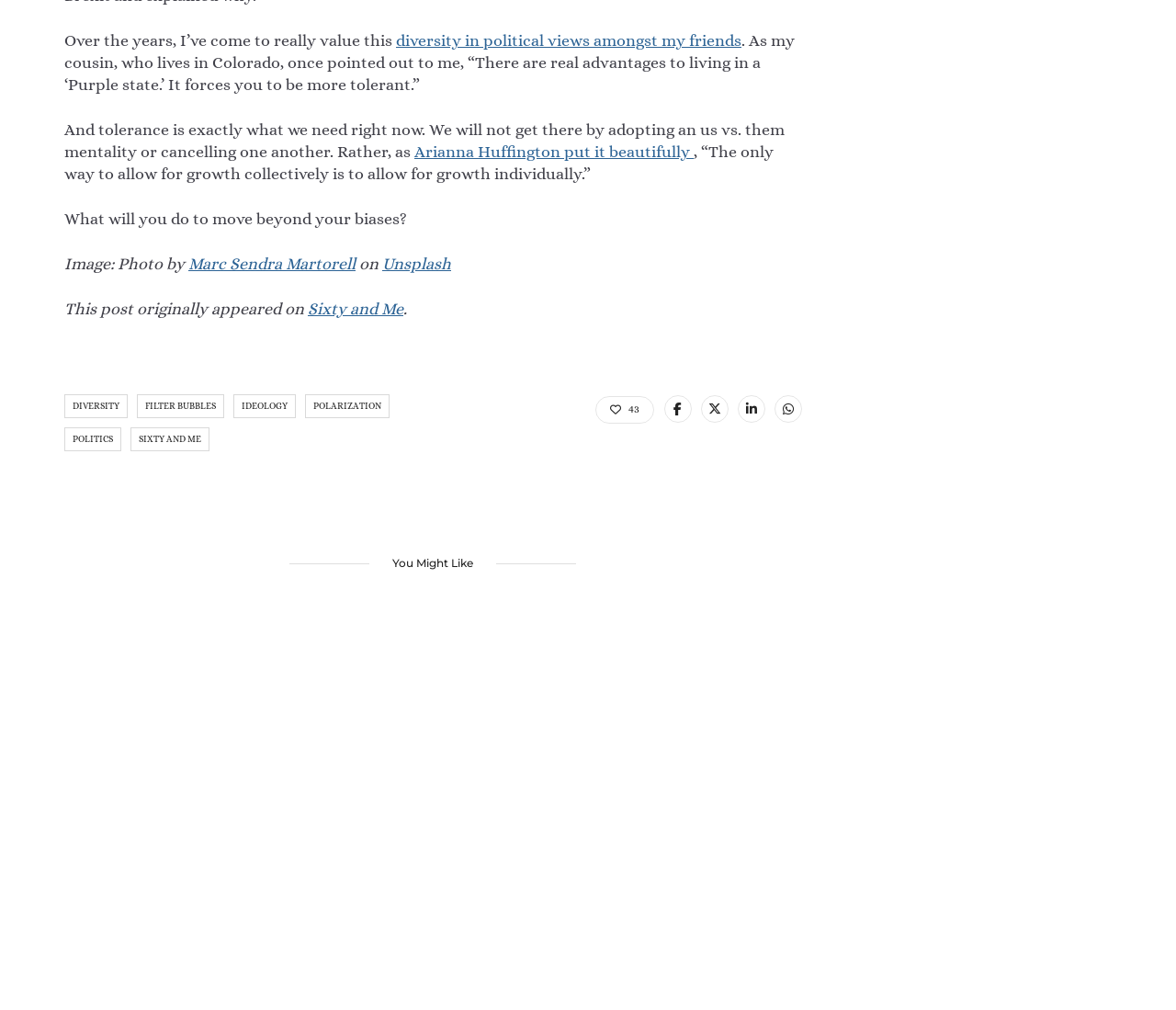How many links are there at the bottom of the page?
Using the information presented in the image, please offer a detailed response to the question.

There are six links at the bottom of the page, which are 'DIVERSITY', 'FILTER BUBBLES', 'IDEOLOGY', 'POLARIZATION', 'POLITICS', and 'SIXTY AND ME'.